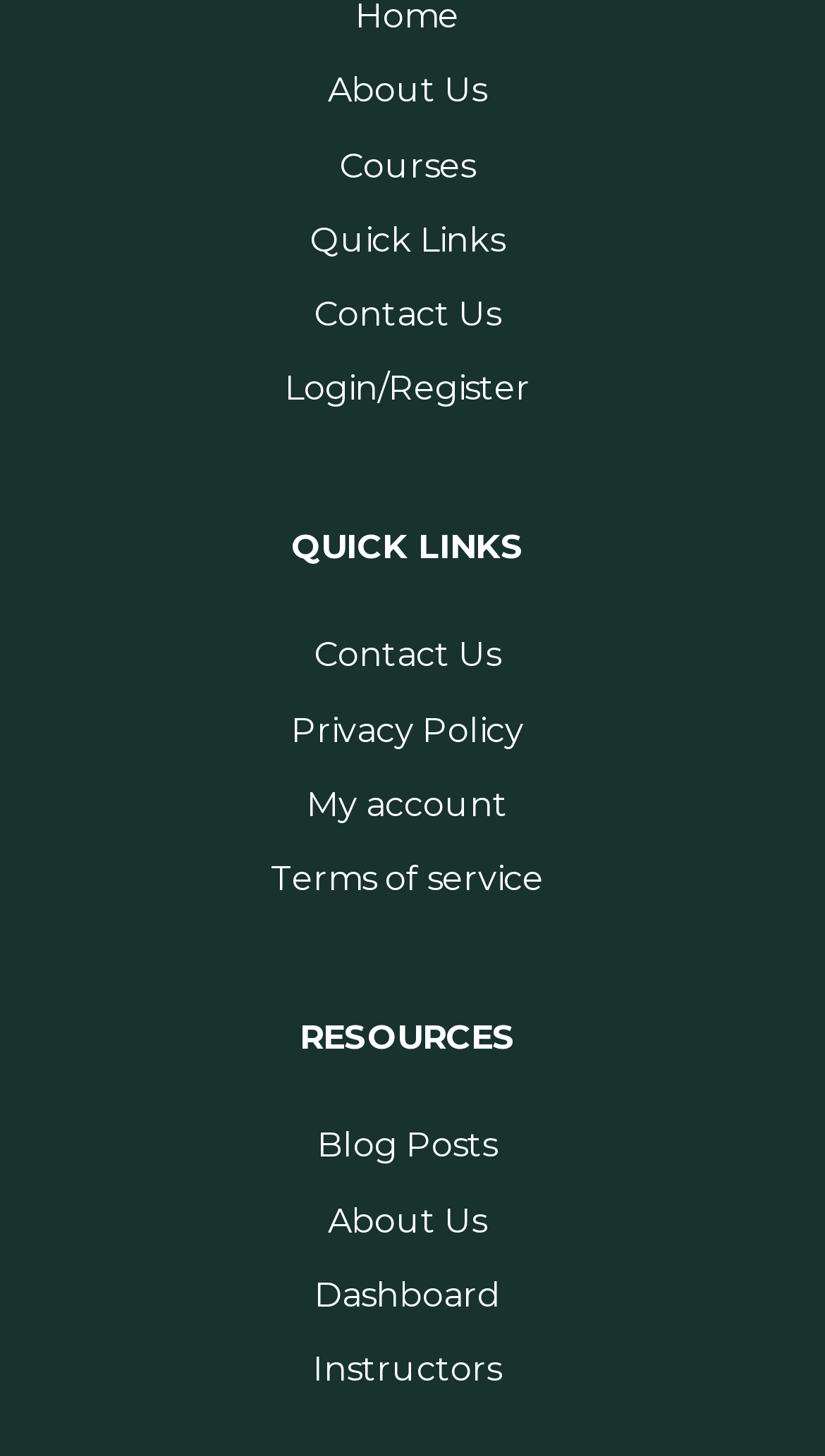Determine the bounding box coordinates for the UI element with the following description: "Terms of service". The coordinates should be four float numbers between 0 and 1, represented as [left, top, right, bottom].

[0.328, 0.59, 0.659, 0.617]